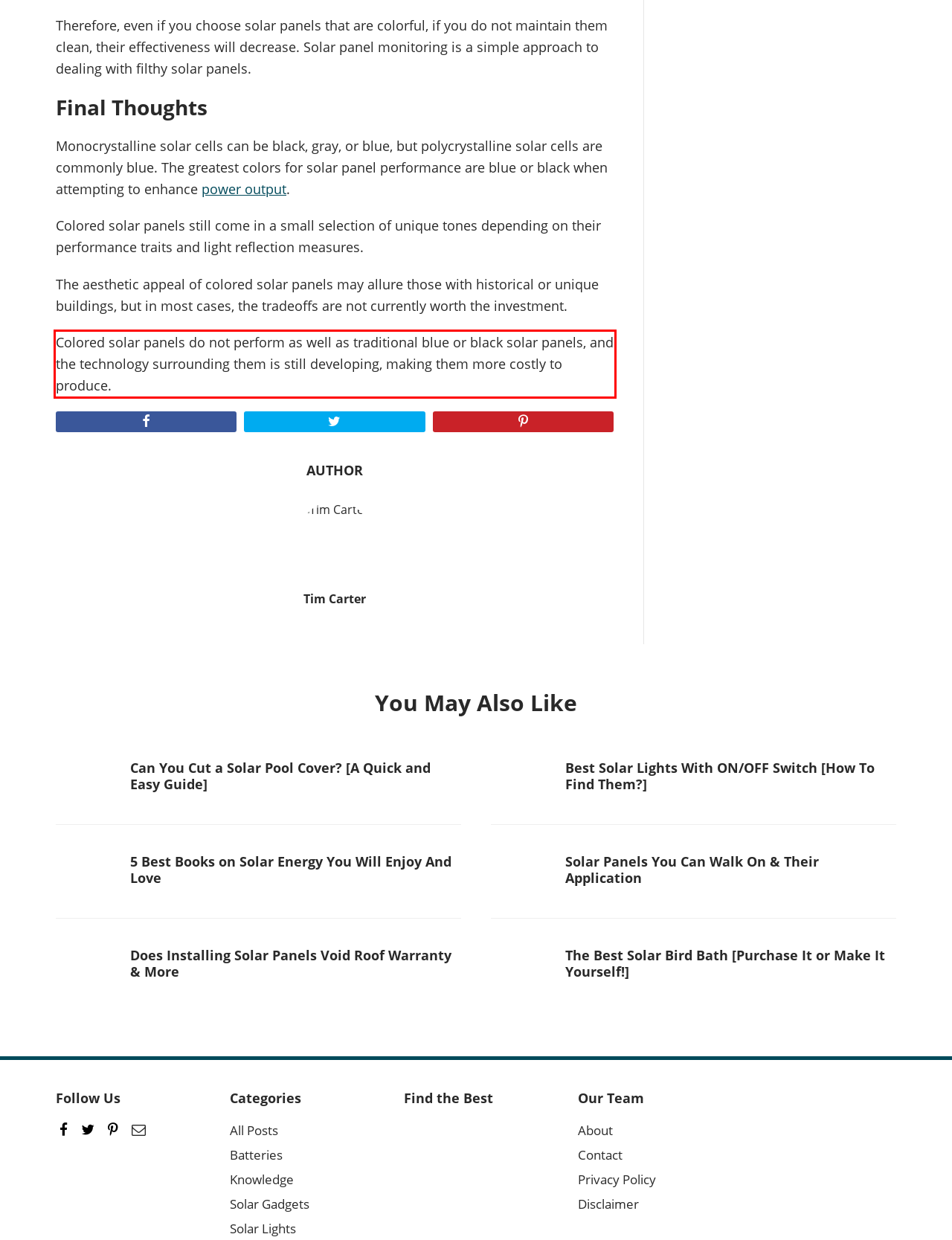View the screenshot of the webpage and identify the UI element surrounded by a red bounding box. Extract the text contained within this red bounding box.

Colored solar panels do not perform as well as traditional blue or black solar panels, and the technology surrounding them is still developing, making them more costly to produce.